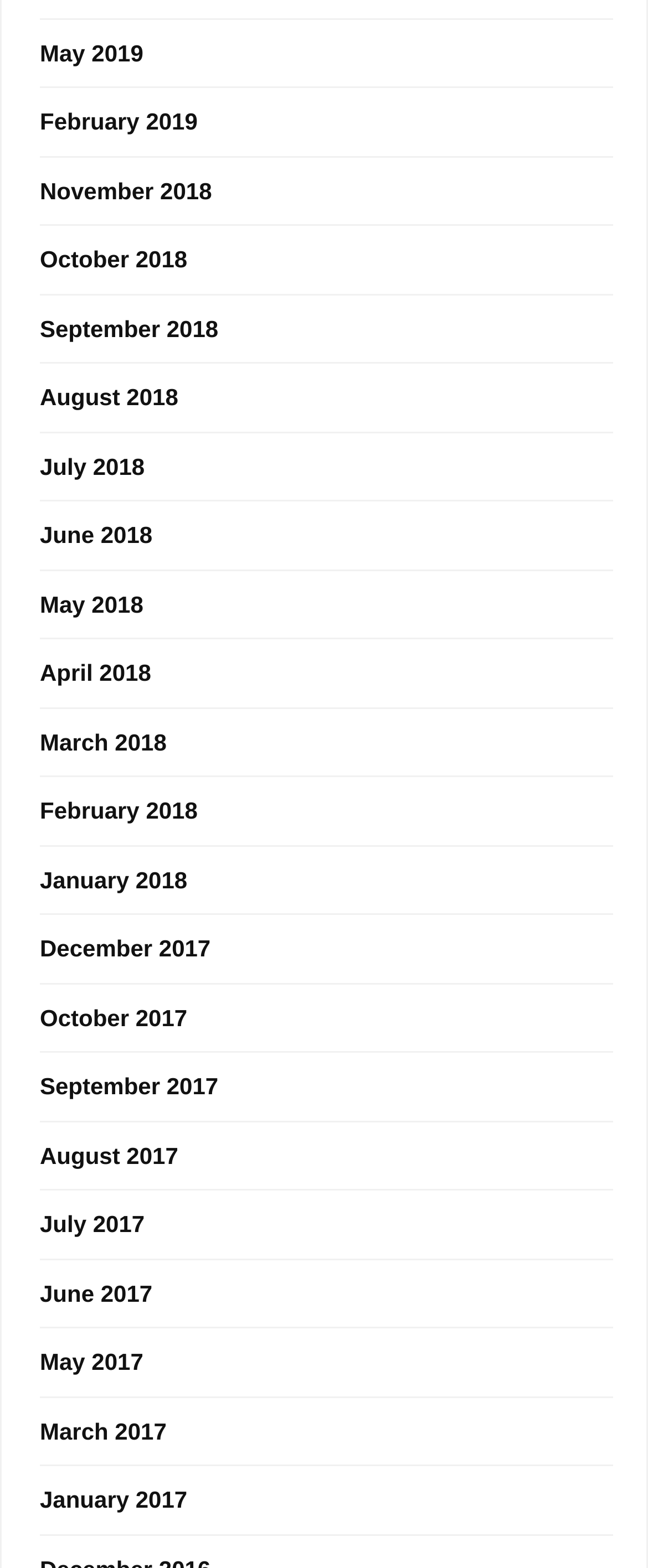Pinpoint the bounding box coordinates of the clickable element to carry out the following instruction: "view November 2018."

[0.062, 0.111, 0.327, 0.132]